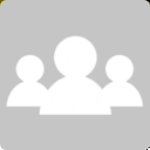What is the purpose of the group icon?
Refer to the image and provide a concise answer in one word or phrase.

Visual representation of group identity